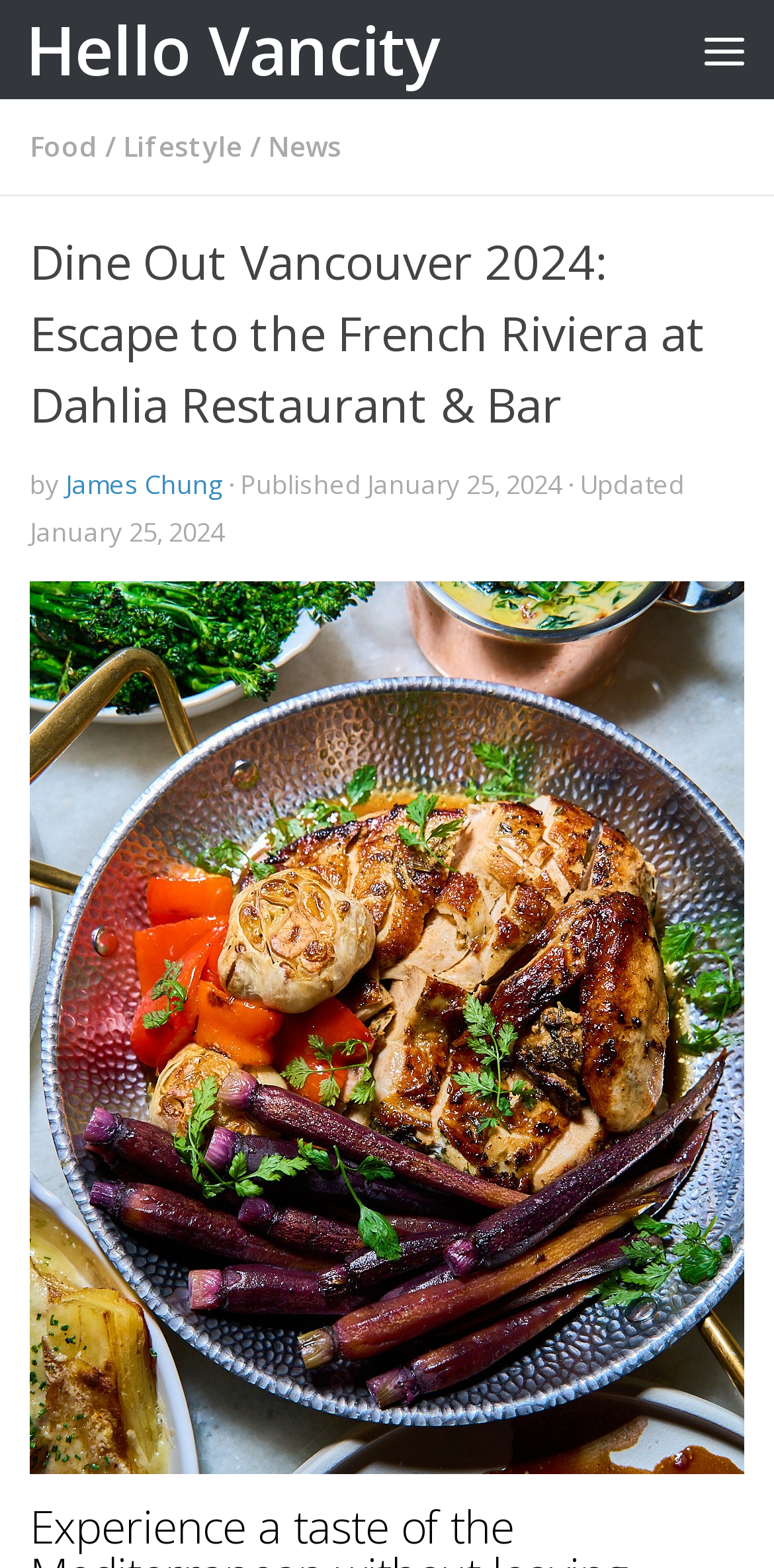When was the article published?
Your answer should be a single word or phrase derived from the screenshot.

January 25, 2024